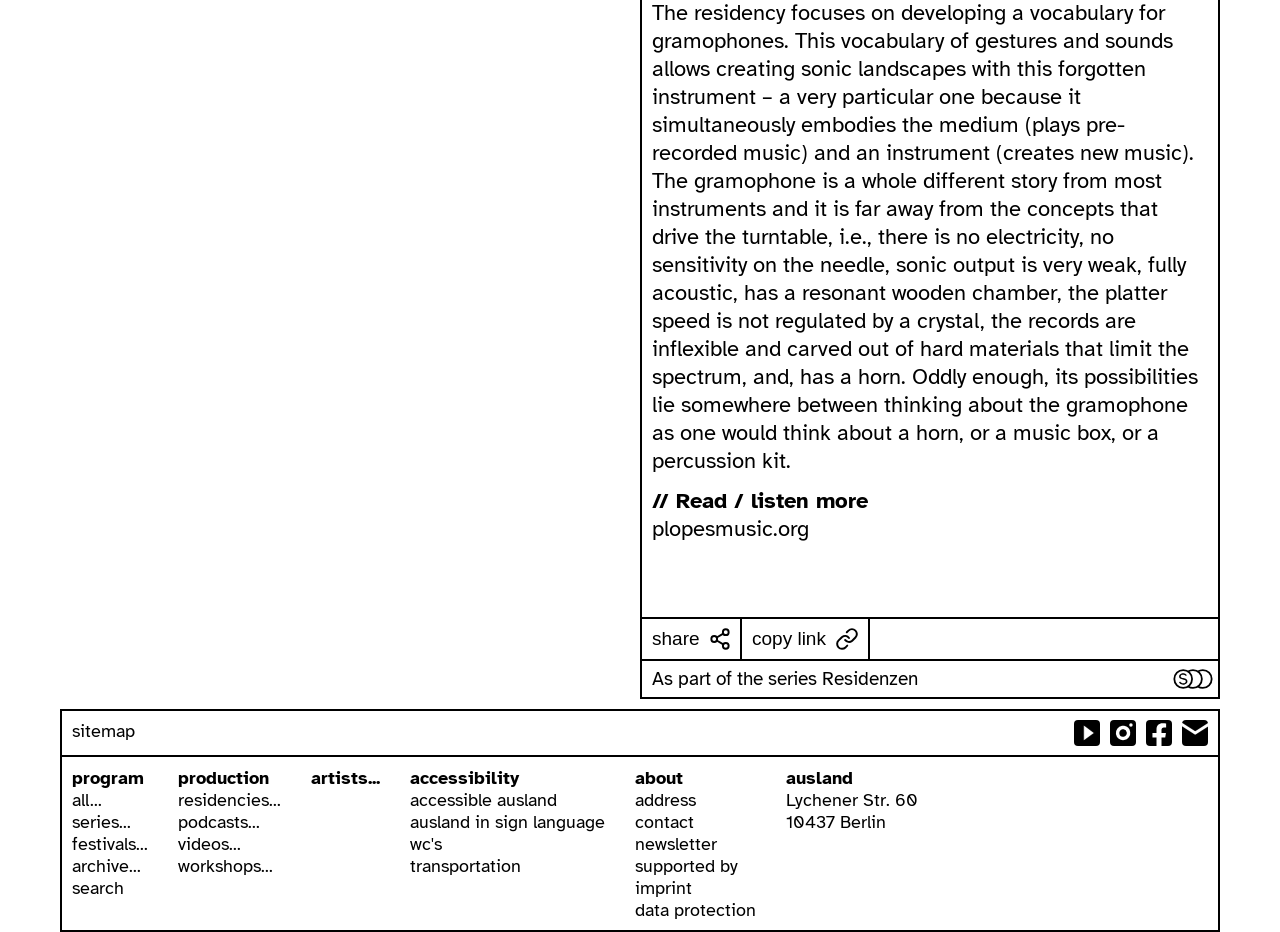Highlight the bounding box coordinates of the element that should be clicked to carry out the following instruction: "Contact the company". The coordinates must be given as four float numbers ranging from 0 to 1, i.e., [left, top, right, bottom].

None